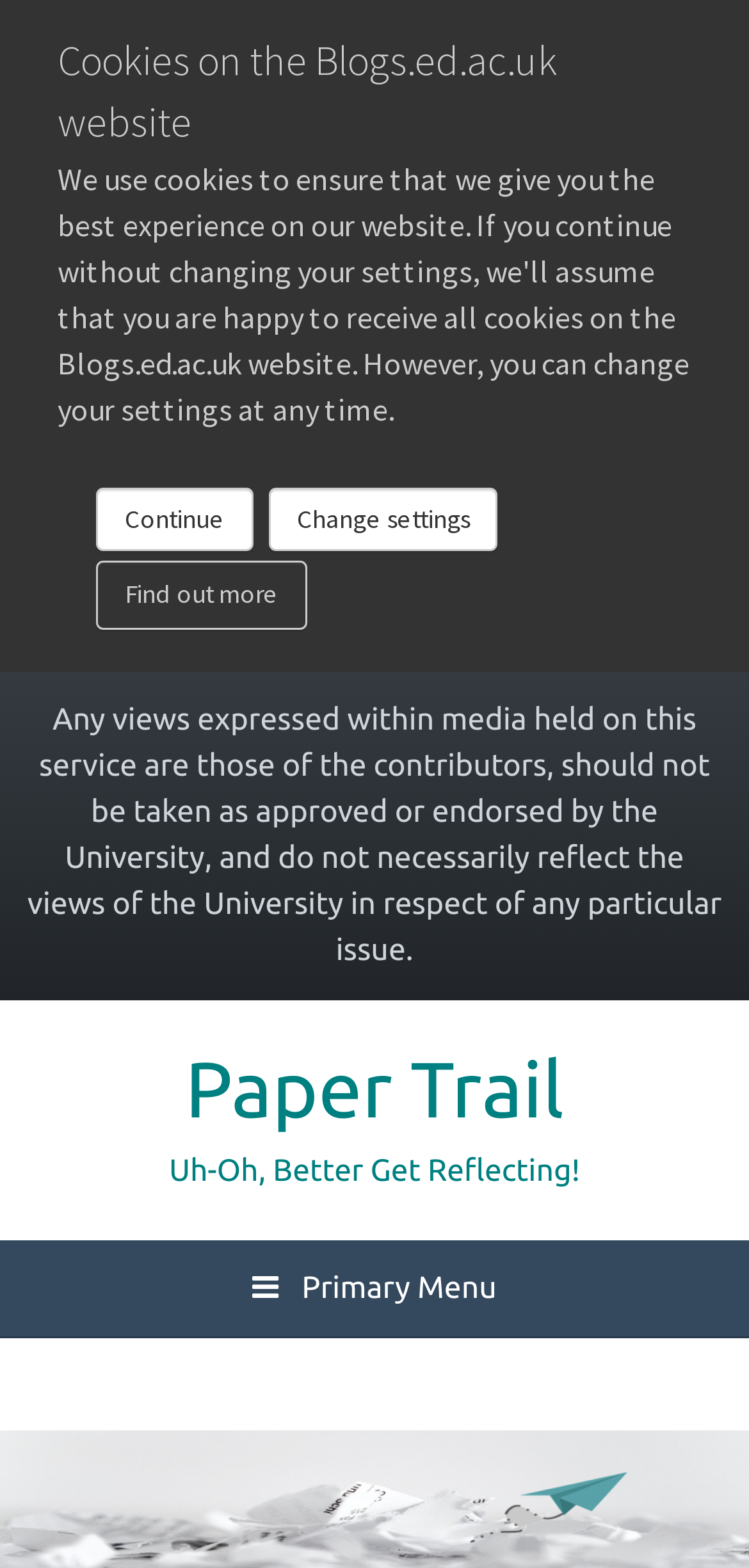What is the purpose of the 'Continue' button?
Provide a one-word or short-phrase answer based on the image.

To accept cookies